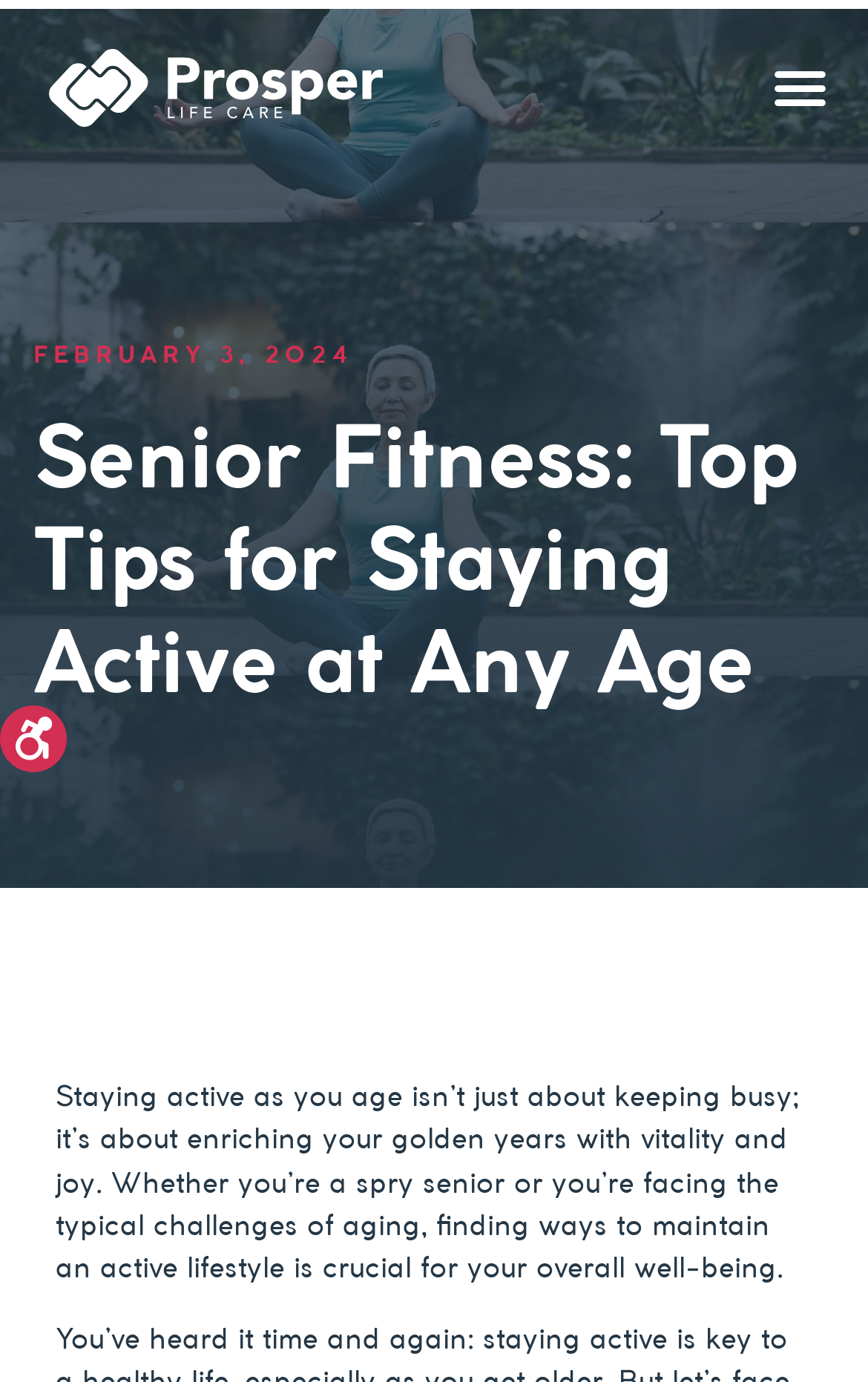Give the bounding box coordinates for this UI element: "Skip to Content↵ENTER". The coordinates should be four float numbers between 0 and 1, arranged as [left, top, right, bottom].

[0.051, 0.081, 0.564, 0.155]